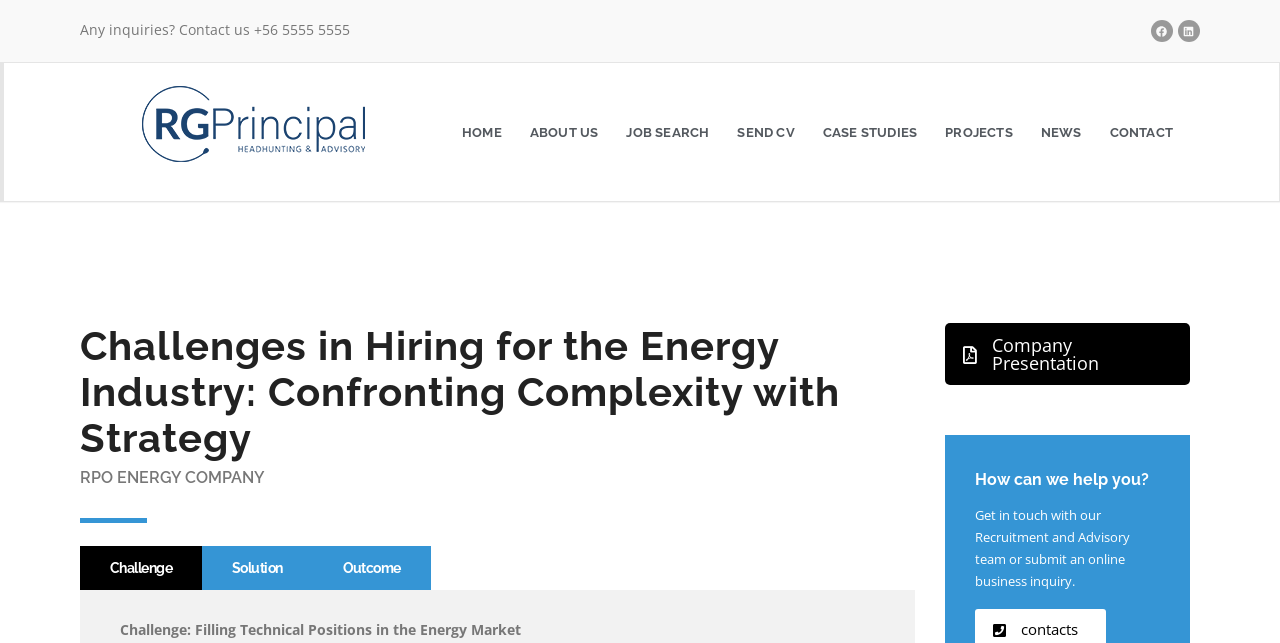Provide the bounding box coordinates for the area that should be clicked to complete the instruction: "Click HOME".

[0.35, 0.145, 0.403, 0.266]